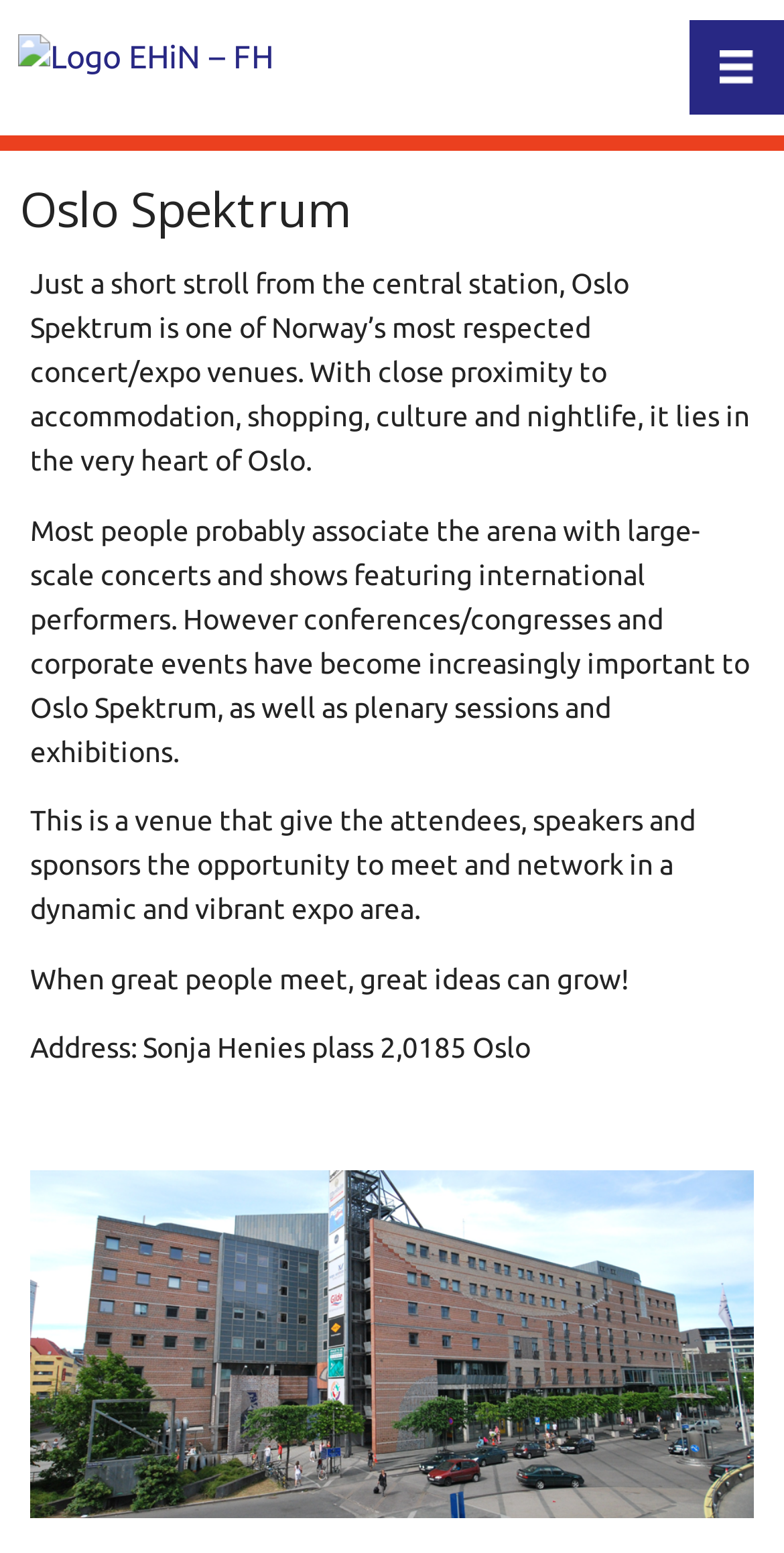From the image, can you give a detailed response to the question below:
What is the location of Oslo Spektrum in relation to the central station?

The webpage states that Oslo Spektrum is 'just a short stroll from the central station', indicating that the venue is located close to the central station, making it easily accessible.